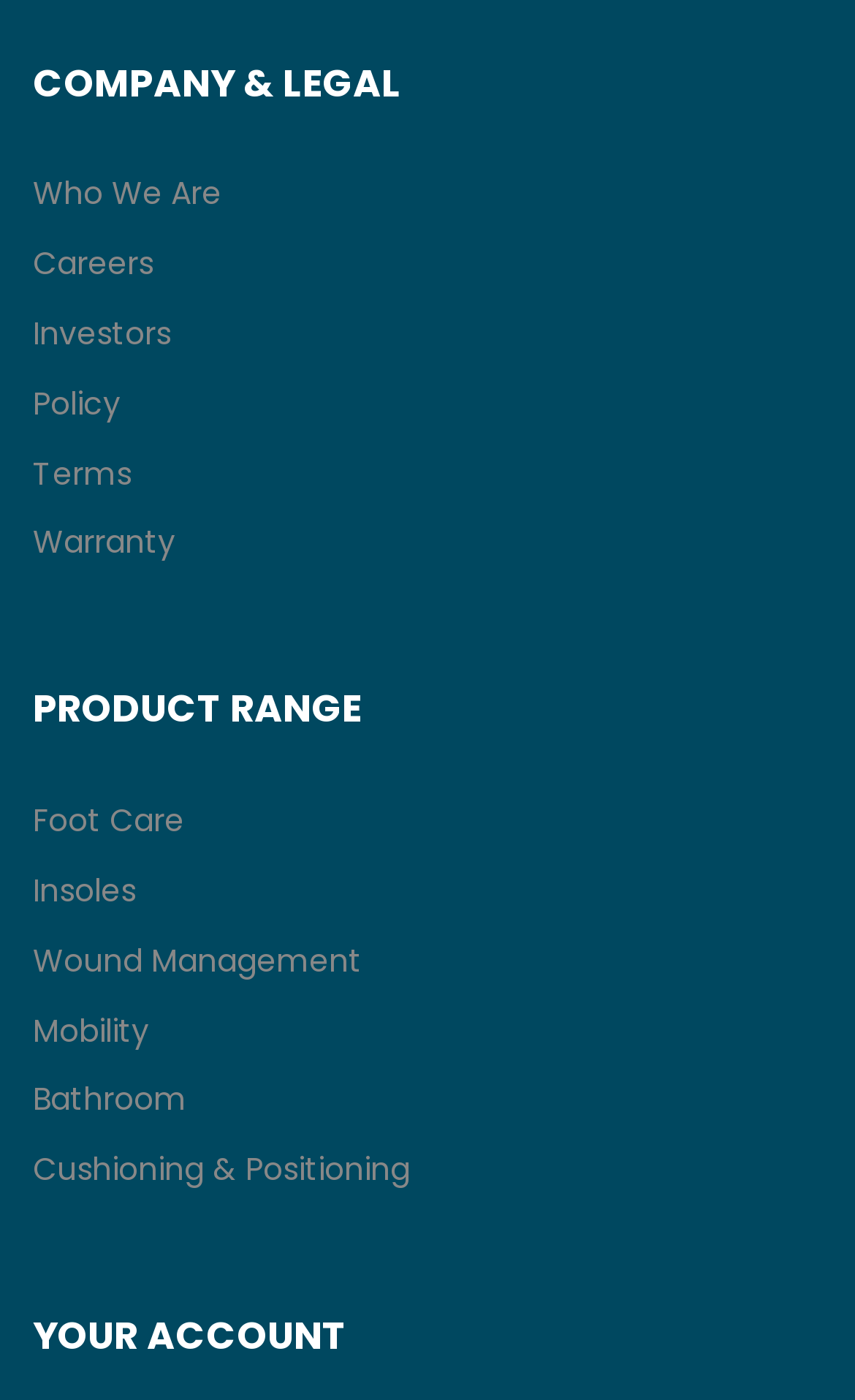Please specify the bounding box coordinates of the area that should be clicked to accomplish the following instruction: "click on 'Mood'". The coordinates should consist of four float numbers between 0 and 1, i.e., [left, top, right, bottom].

None